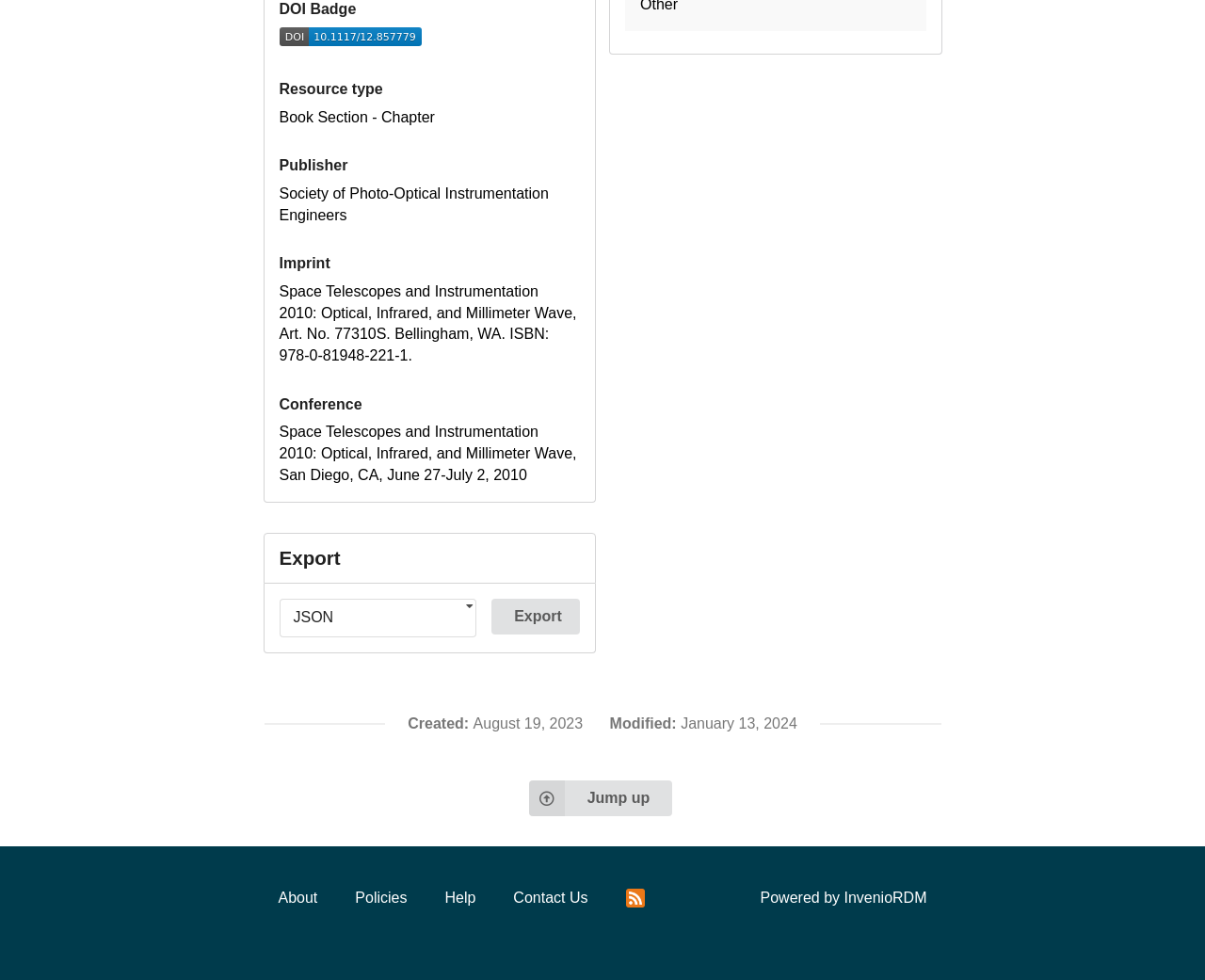Identify the bounding box coordinates of the area you need to click to perform the following instruction: "Export".

[0.408, 0.611, 0.481, 0.648]